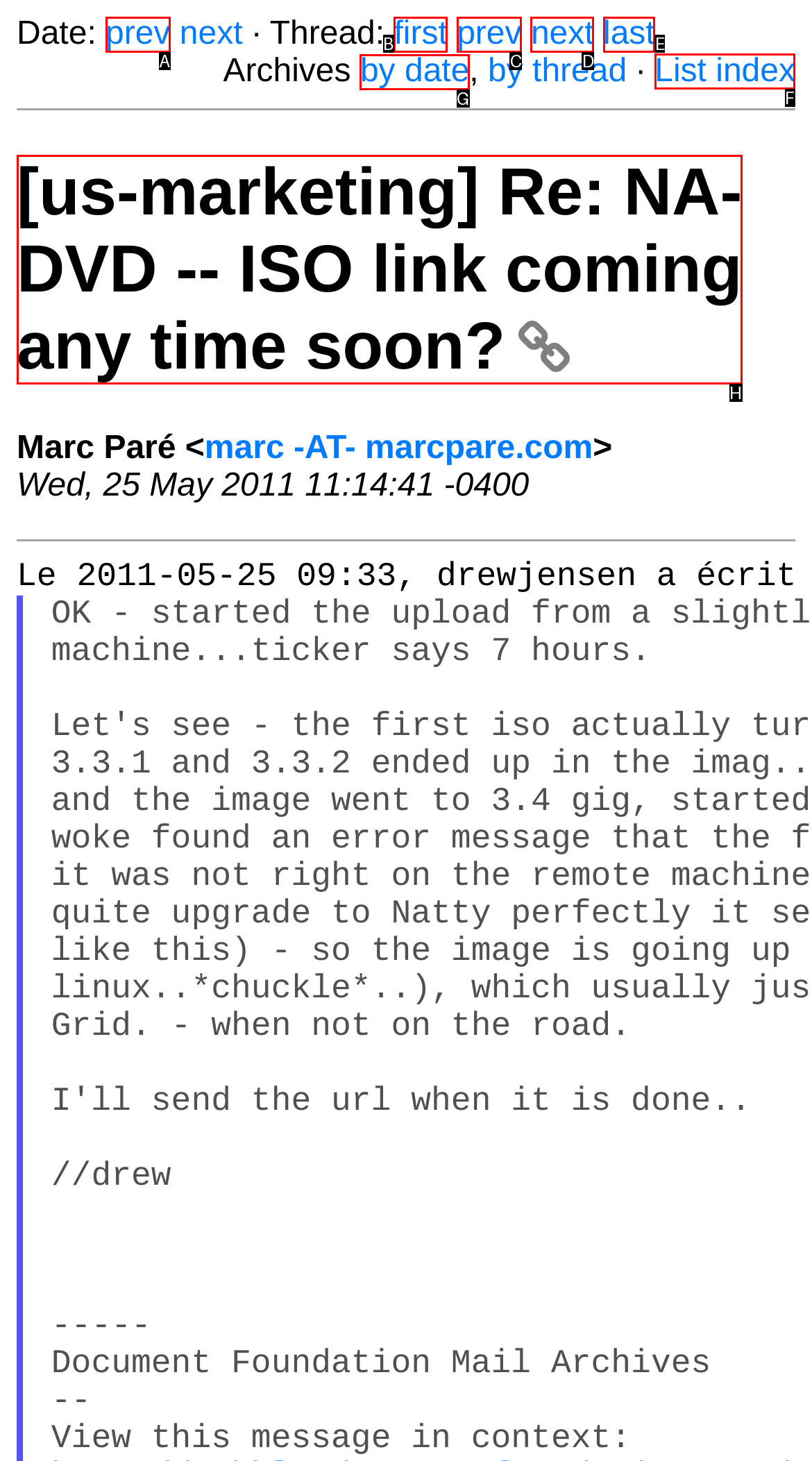Identify the correct UI element to click for the following task: view list index Choose the option's letter based on the given choices.

F